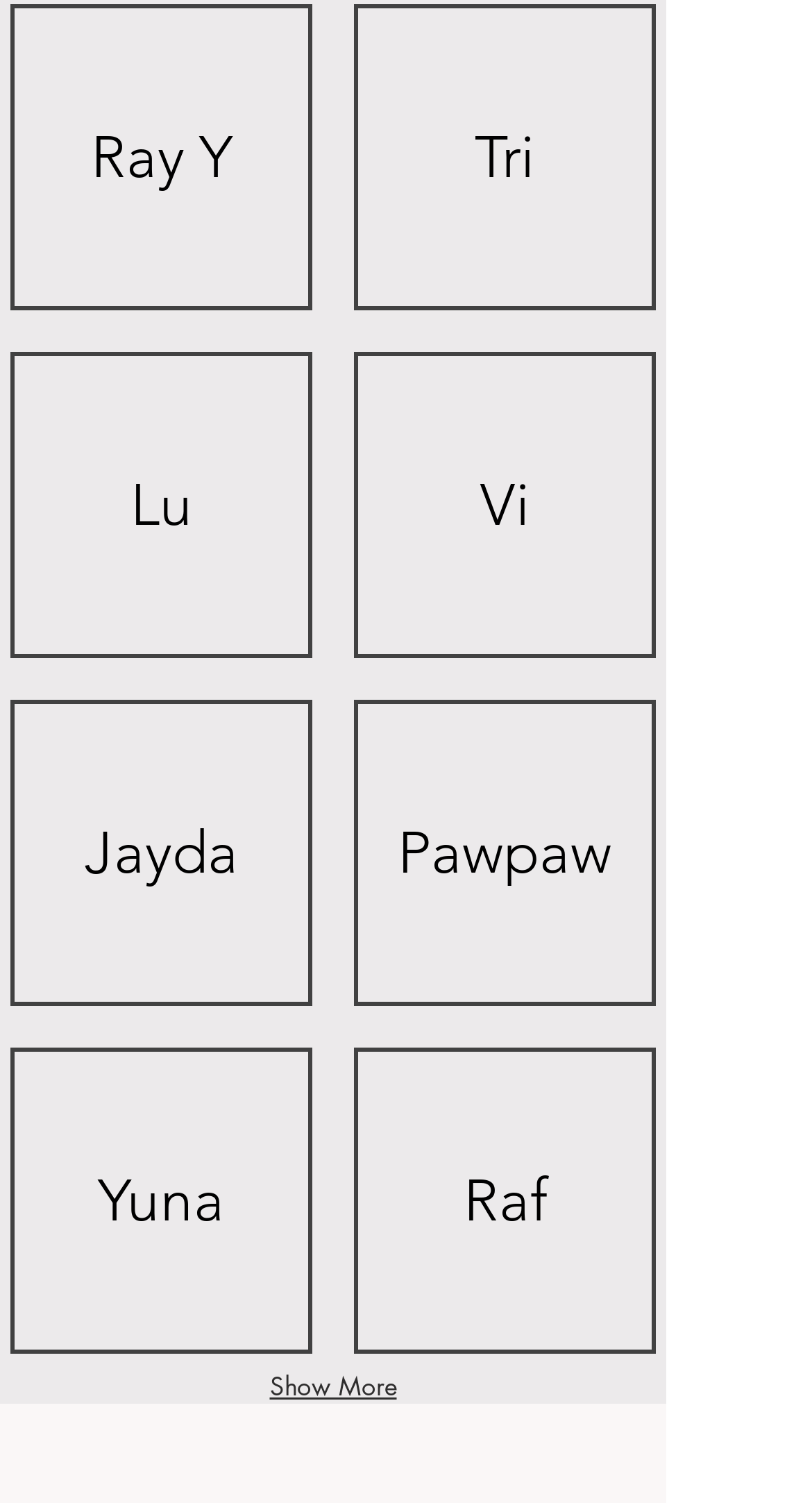How many links are there in the Matrix gallery?
Look at the image and respond with a one-word or short phrase answer.

8